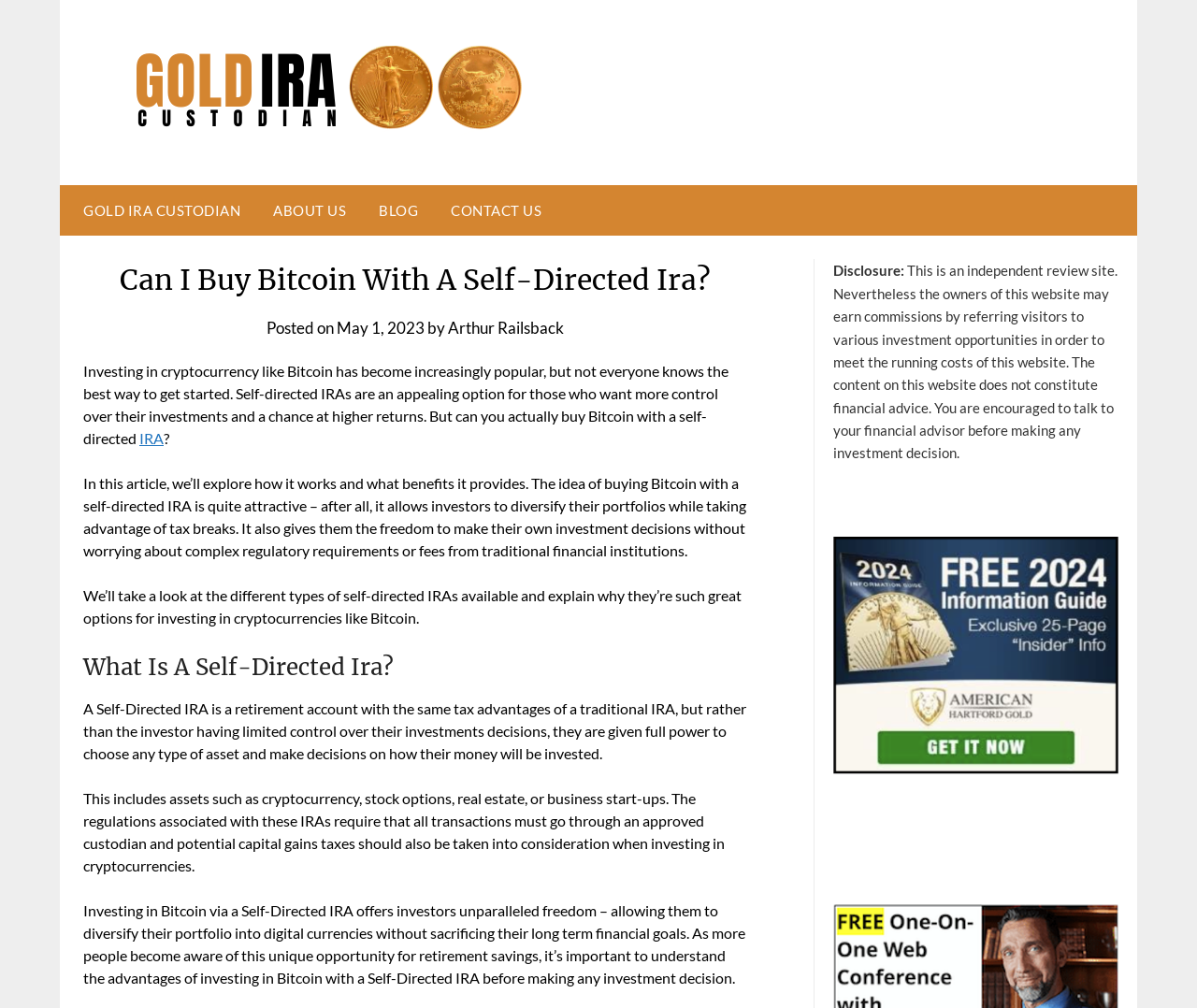Write a detailed summary of the webpage, including text, images, and layout.

This webpage is about investing in cryptocurrency, specifically Bitcoin, using a self-directed Individual Retirement Account (IRA). At the top, there is a logo and a navigation menu with links to "Gold IRA Custodian", "ABOUT US", "BLOG", and "CONTACT US". 

Below the navigation menu, there is a header section with a title "Can I Buy Bitcoin With A Self-Directed Ira?" and a posted date "May 1, 2023" by "Arthur Railsback". 

The main content of the webpage is divided into sections. The first section introduces the idea of investing in Bitcoin using a self-directed IRA, highlighting its benefits such as diversifying portfolios and taking advantage of tax breaks. 

The next section, "What Is A Self-Directed Ira?", explains the concept of a self-directed IRA, which allows investors to have full control over their investment decisions, including investing in cryptocurrencies like Bitcoin. 

The webpage also includes a disclosure statement at the bottom, stating that the website may earn commissions from referring visitors to investment opportunities and encouraging readers to consult their financial advisors before making any investment decisions. 

On the right side of the webpage, there is a figure, likely an image, with a link.